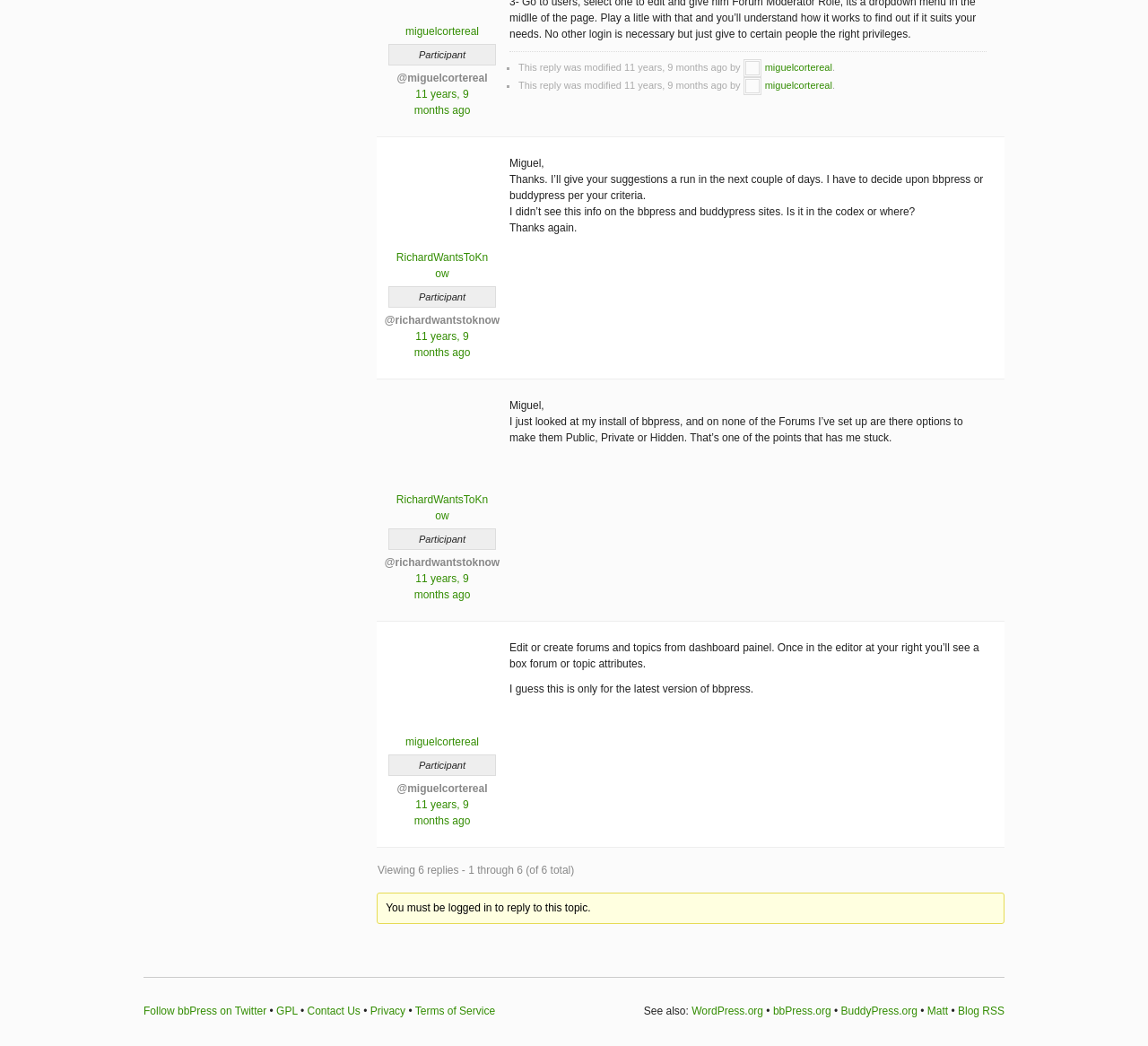How many links are there at the bottom of the page?
Based on the image, provide your answer in one word or phrase.

9